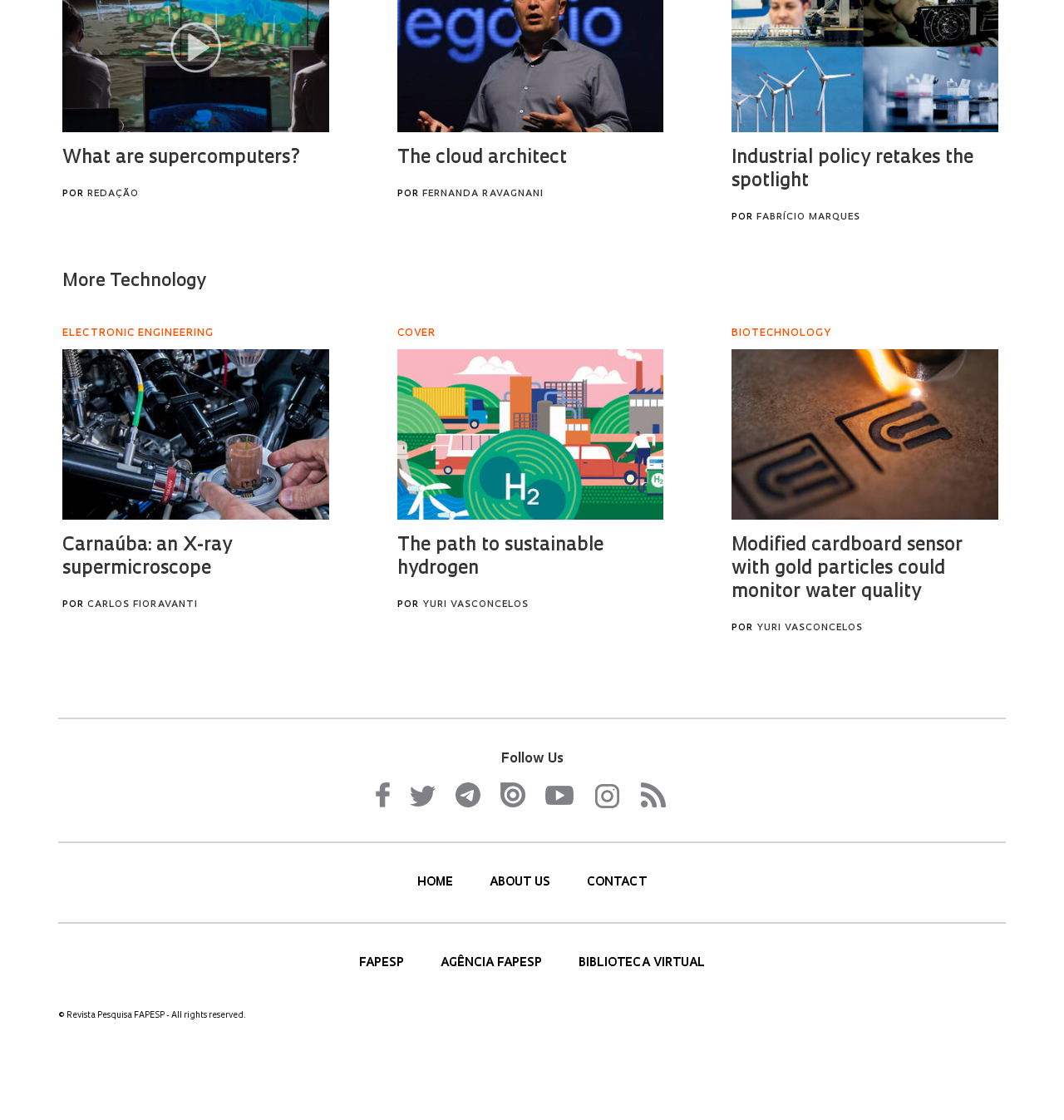Pinpoint the bounding box coordinates of the area that should be clicked to complete the following instruction: "Visit FAPESP website". The coordinates must be given as four float numbers between 0 and 1, i.e., [left, top, right, bottom].

[0.338, 0.855, 0.383, 0.866]